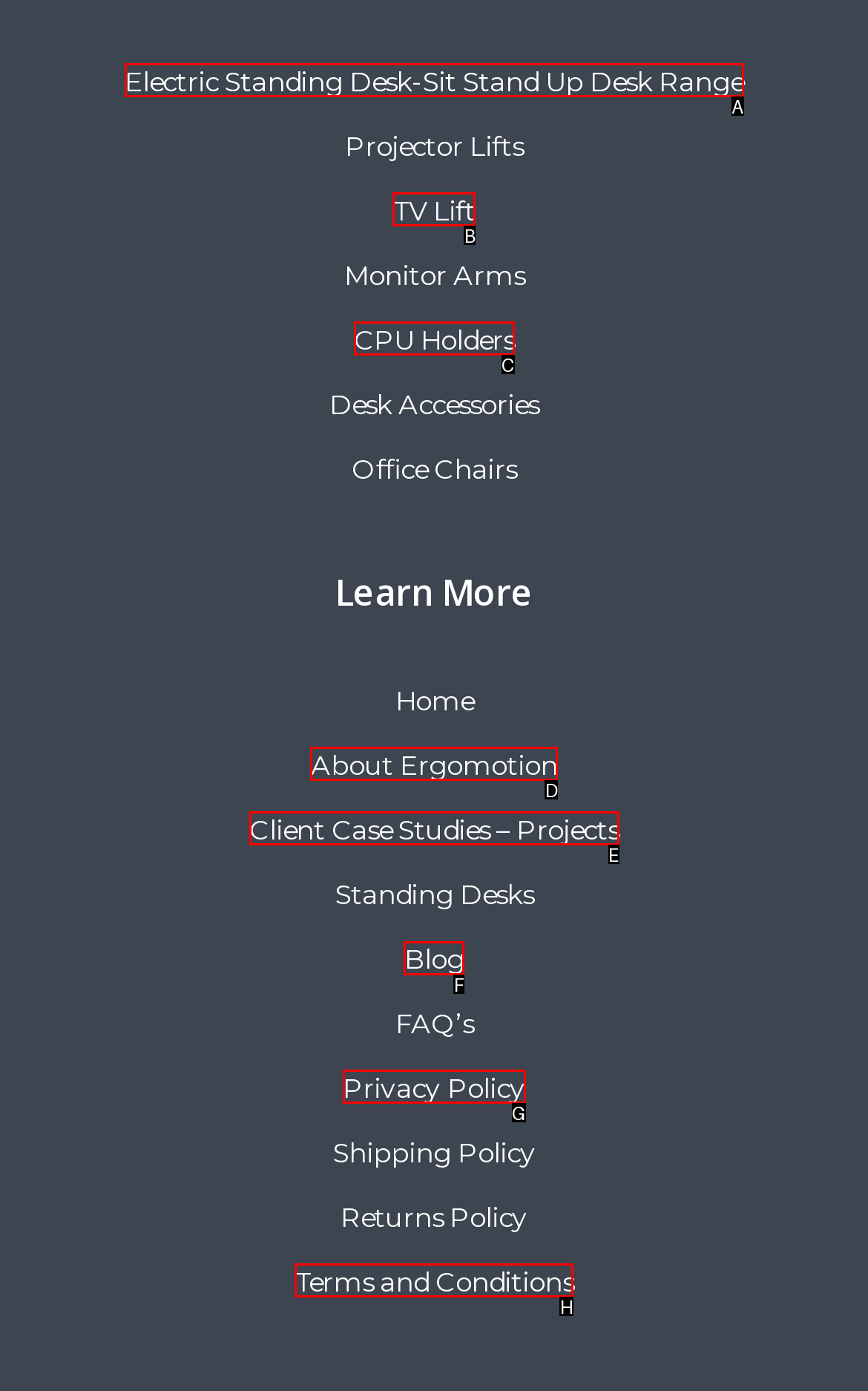What option should I click on to execute the task: Read the blog? Give the letter from the available choices.

F